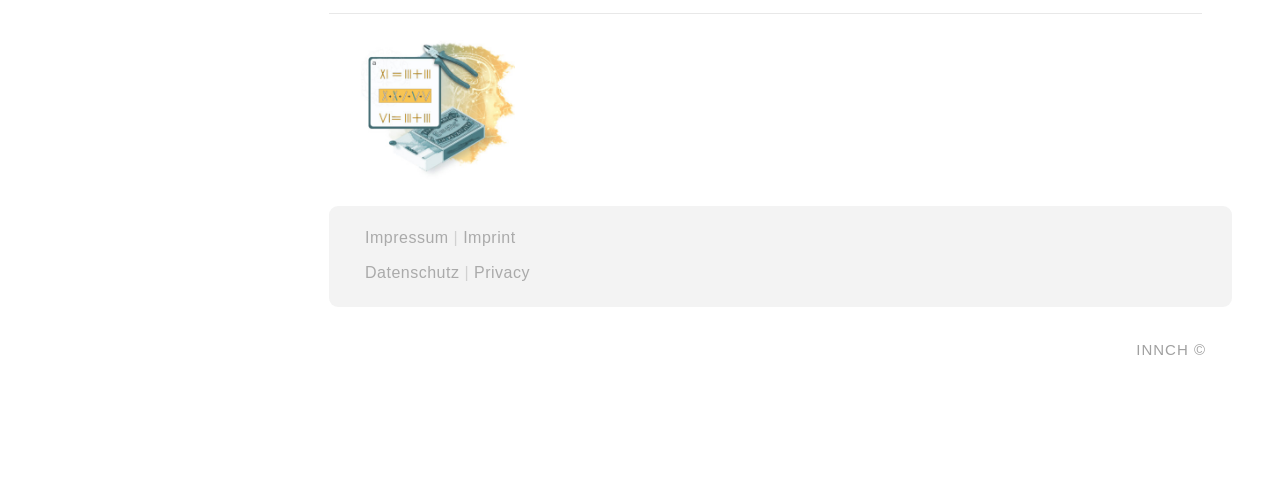Identify the bounding box coordinates of the part that should be clicked to carry out this instruction: "View KREATIVITÄT: DENKFALLEN 1".

[0.282, 0.054, 0.403, 0.37]